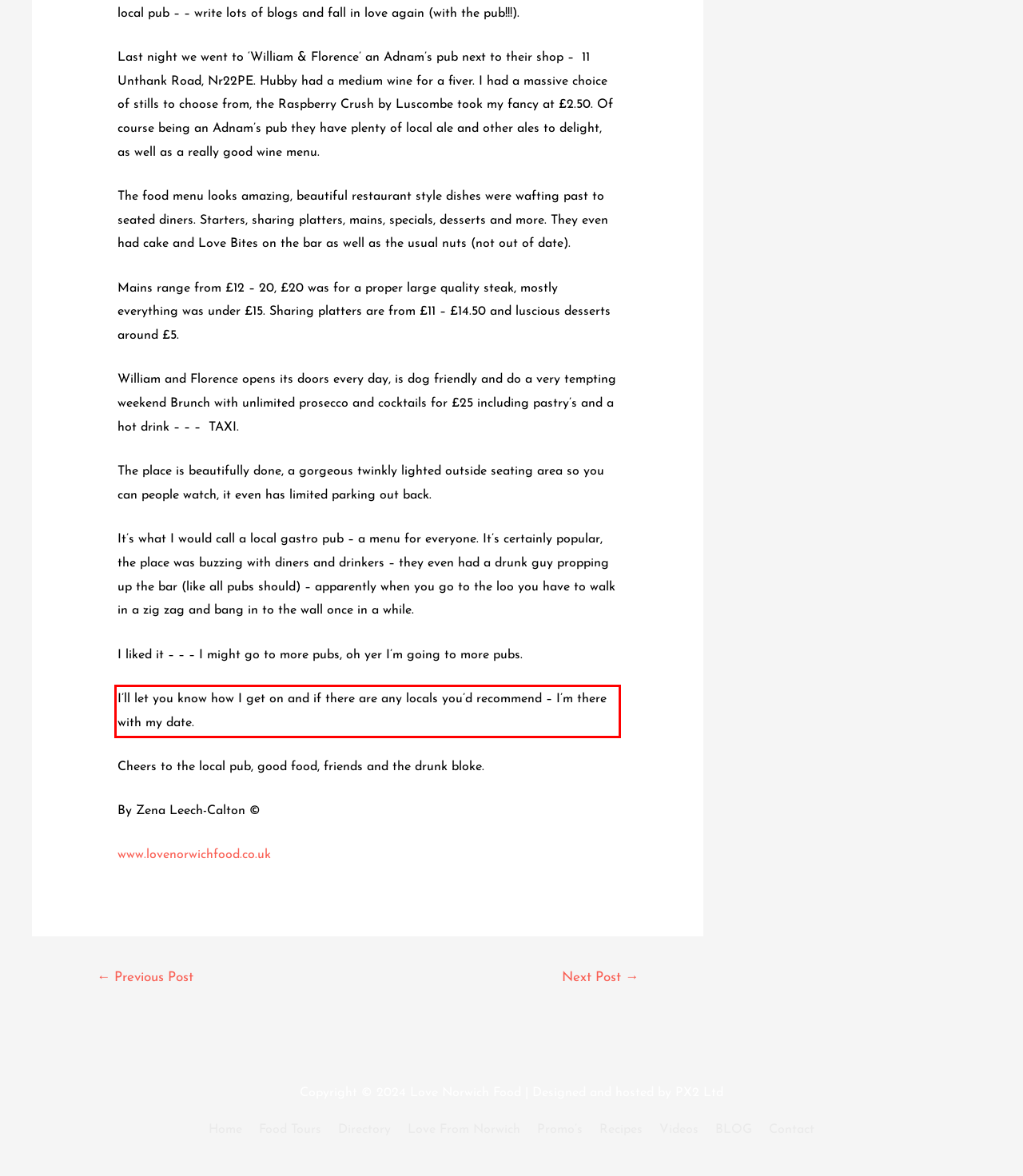Please analyze the screenshot of a webpage and extract the text content within the red bounding box using OCR.

I’ll let you know how I get on and if there are any locals you’d recommend – I’m there with my date.